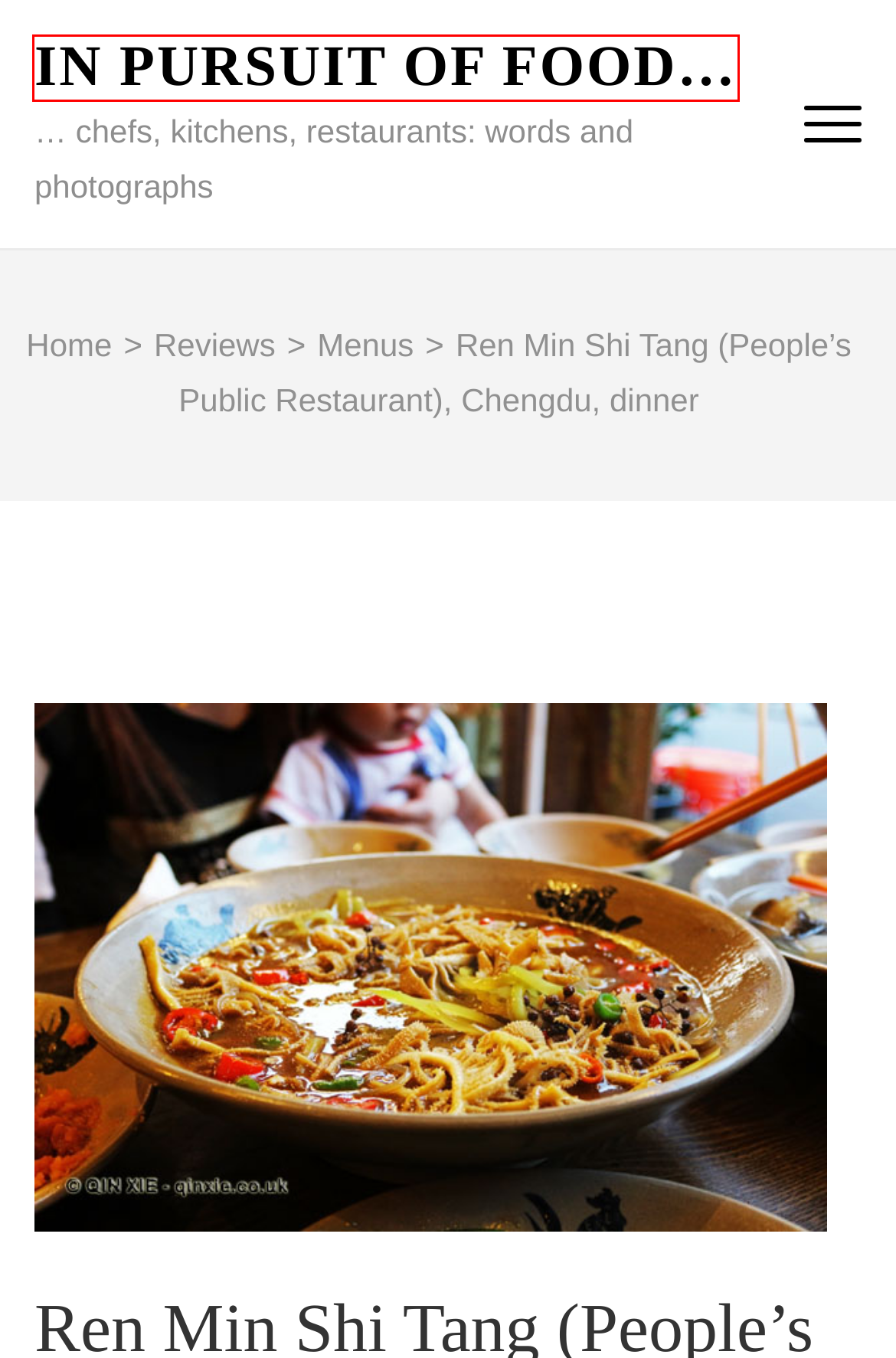Review the screenshot of a webpage that includes a red bounding box. Choose the most suitable webpage description that matches the new webpage after clicking the element within the red bounding box. Here are the candidates:
A. Chengdu Archives | In pursuit of food...
B. Home | In pursuit of food...
C. Phil Howard, of The Square, at Nespresso Boutique | In Pursuit of Food
D. Menus Archives | In pursuit of food...
E. Reviews Archives | In pursuit of food...
F. Blog Tool, Publishing Platform, and CMS – WordPress.org
G. Where to shop for your kitchen appliances and accessories | In Pursuit of Food
H. China Archives | In pursuit of food...

B